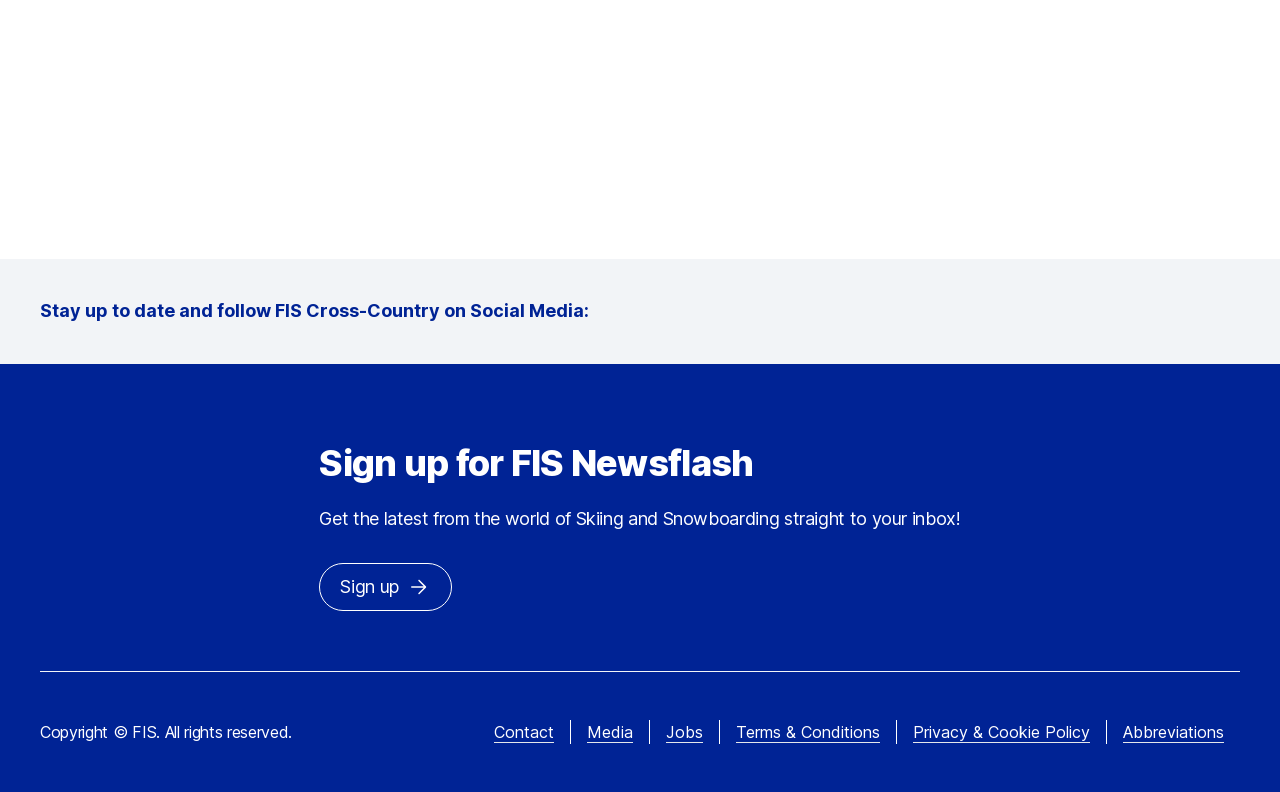Determine the bounding box coordinates of the section to be clicked to follow the instruction: "View FIS on Youtube". The coordinates should be given as four float numbers between 0 and 1, formatted as [left, top, right, bottom].

[0.626, 0.368, 0.657, 0.419]